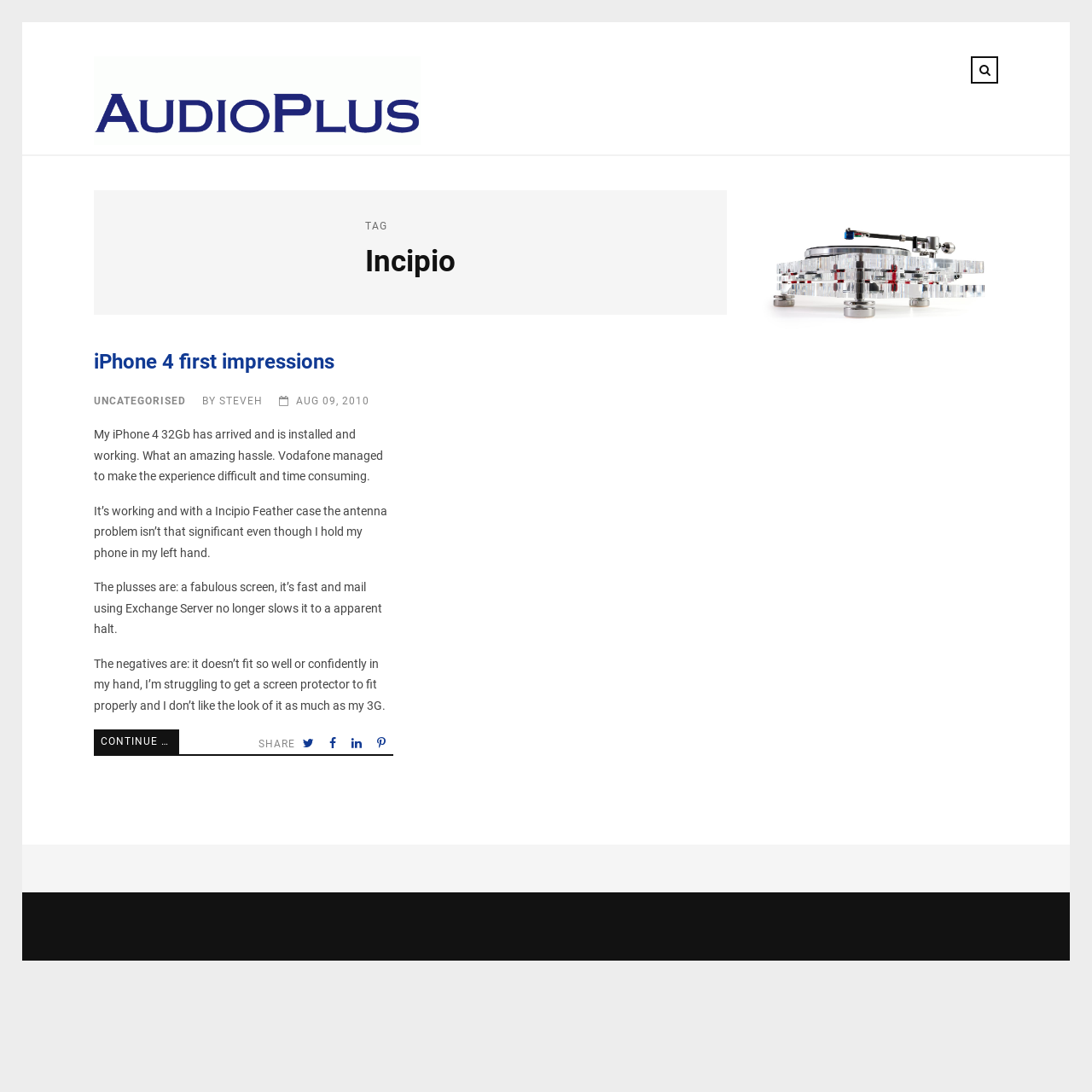Locate and provide the bounding box coordinates for the HTML element that matches this description: "Steveh".

[0.201, 0.361, 0.241, 0.372]